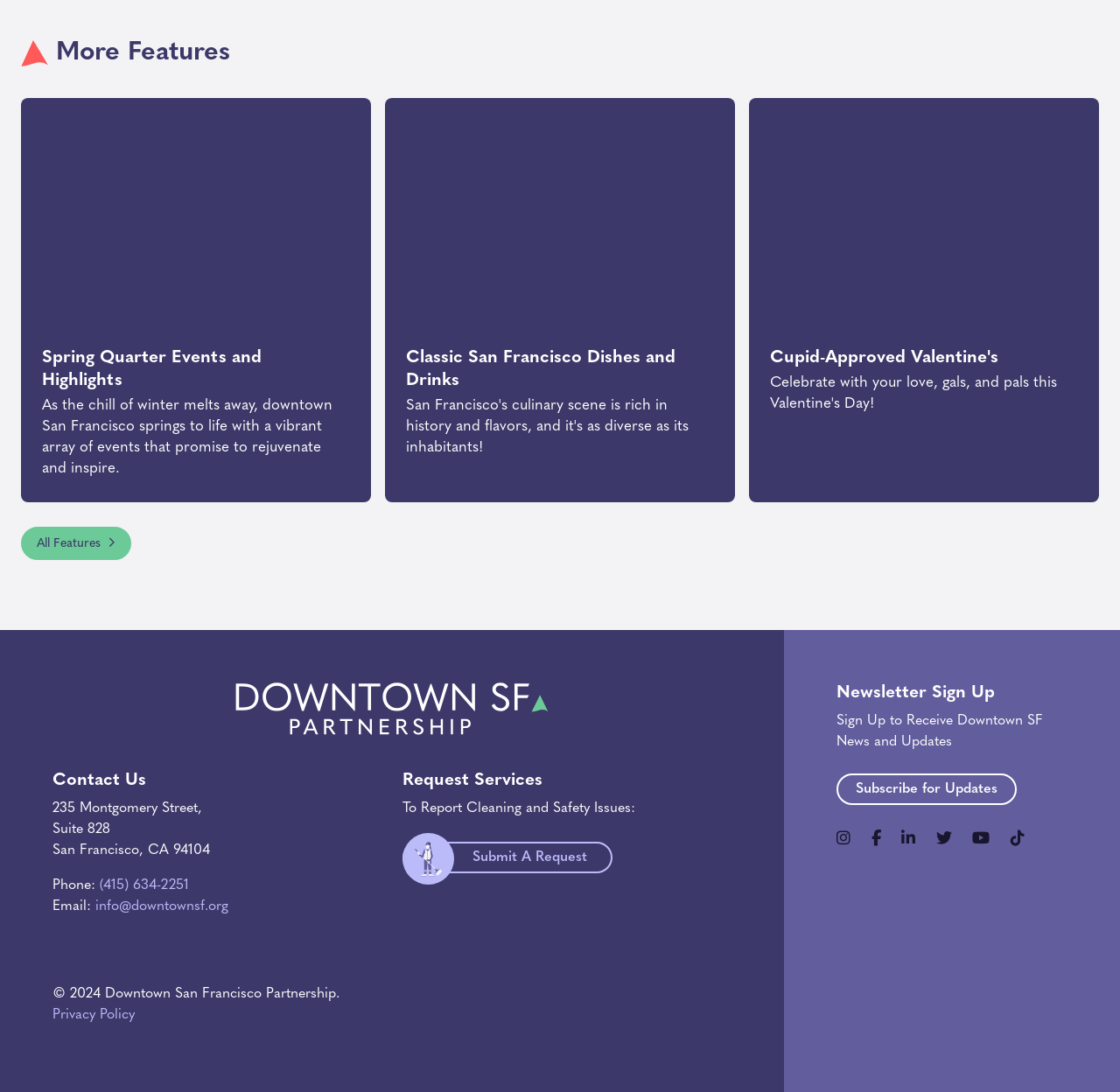Please specify the bounding box coordinates of the clickable region to carry out the following instruction: "View Downtown SF on Instagram". The coordinates should be four float numbers between 0 and 1, in the format [left, top, right, bottom].

[0.747, 0.756, 0.759, 0.78]